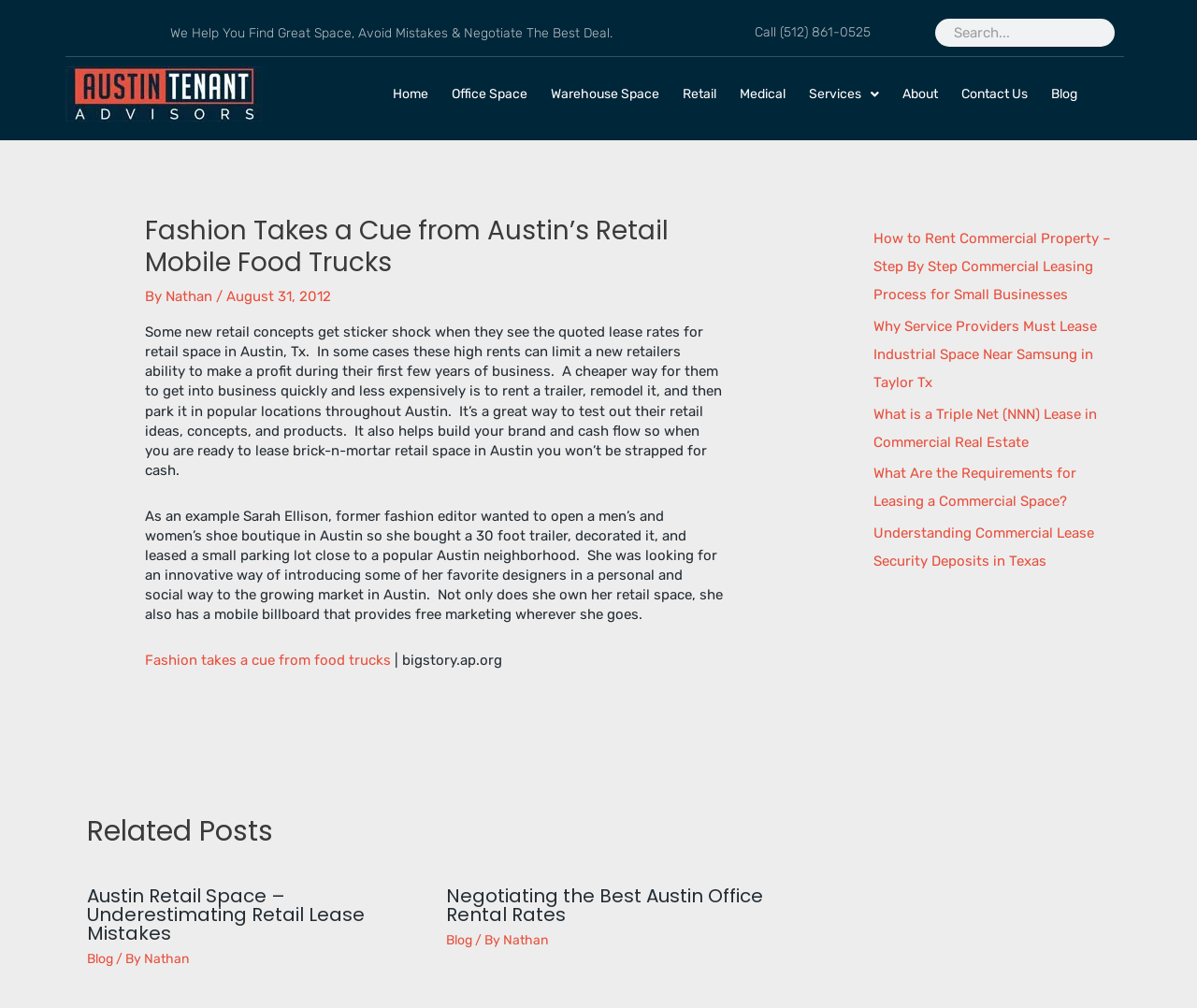Locate and provide the bounding box coordinates for the HTML element that matches this description: "Contact Us".

[0.8, 0.081, 0.863, 0.105]